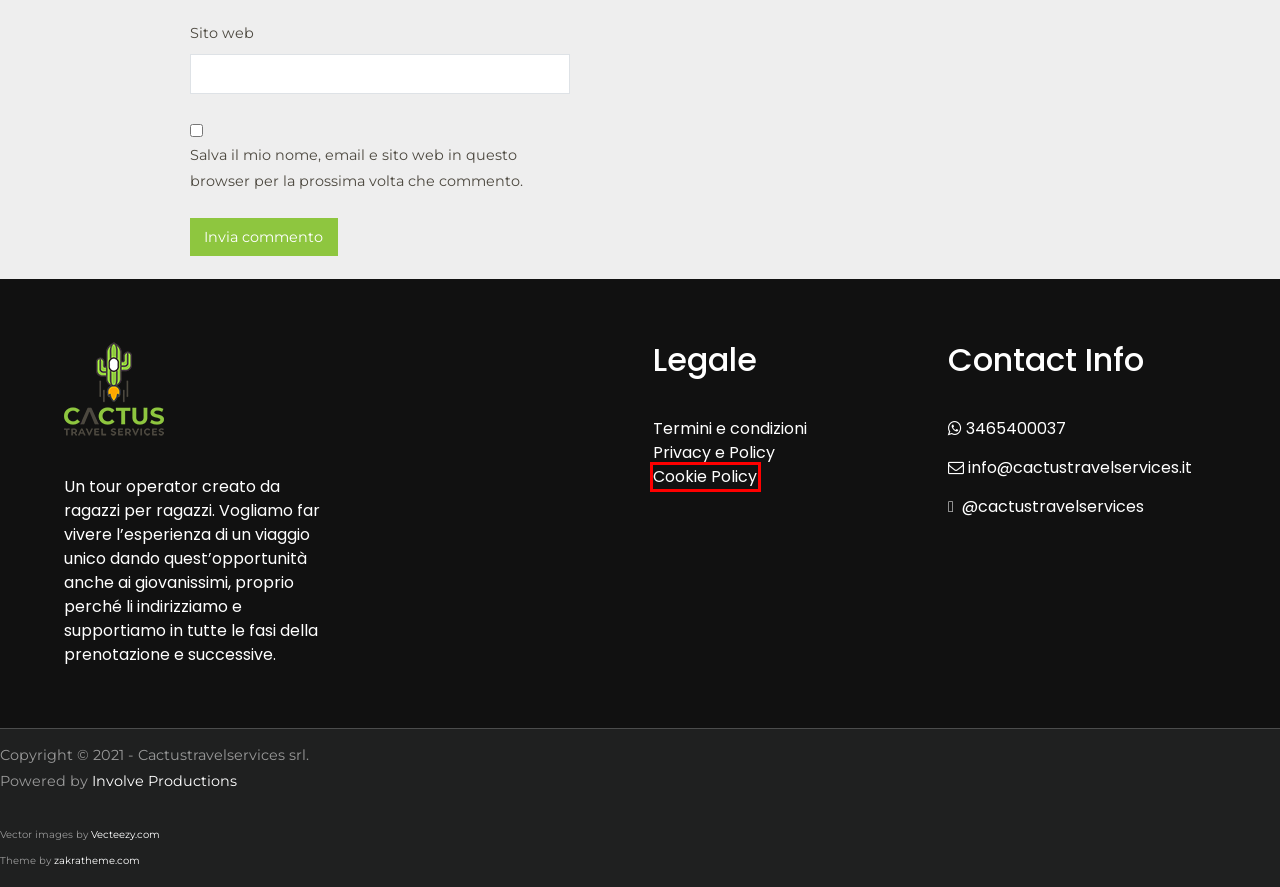Given a webpage screenshot with a UI element marked by a red bounding box, choose the description that best corresponds to the new webpage that will appear after clicking the element. The candidates are:
A. ZAKRA Multipurpose WordPress Theme - Fast, Customizable & SEO-Friendly
B. Termini & Condizioni – Cactus – Travel Services
C. 5 Reasons It's Totally Okay to Say 'No' to a Relationship | The Everygirl
D. Privacy policy – Cactus – Travel Services
E. Involve Productions | Il tuo prodotto verso lo spazio
F. Cookie policy – Cactus – Travel Services
G. An 404 error occured during your request.
H. cactus – Cactus – Travel Services

F